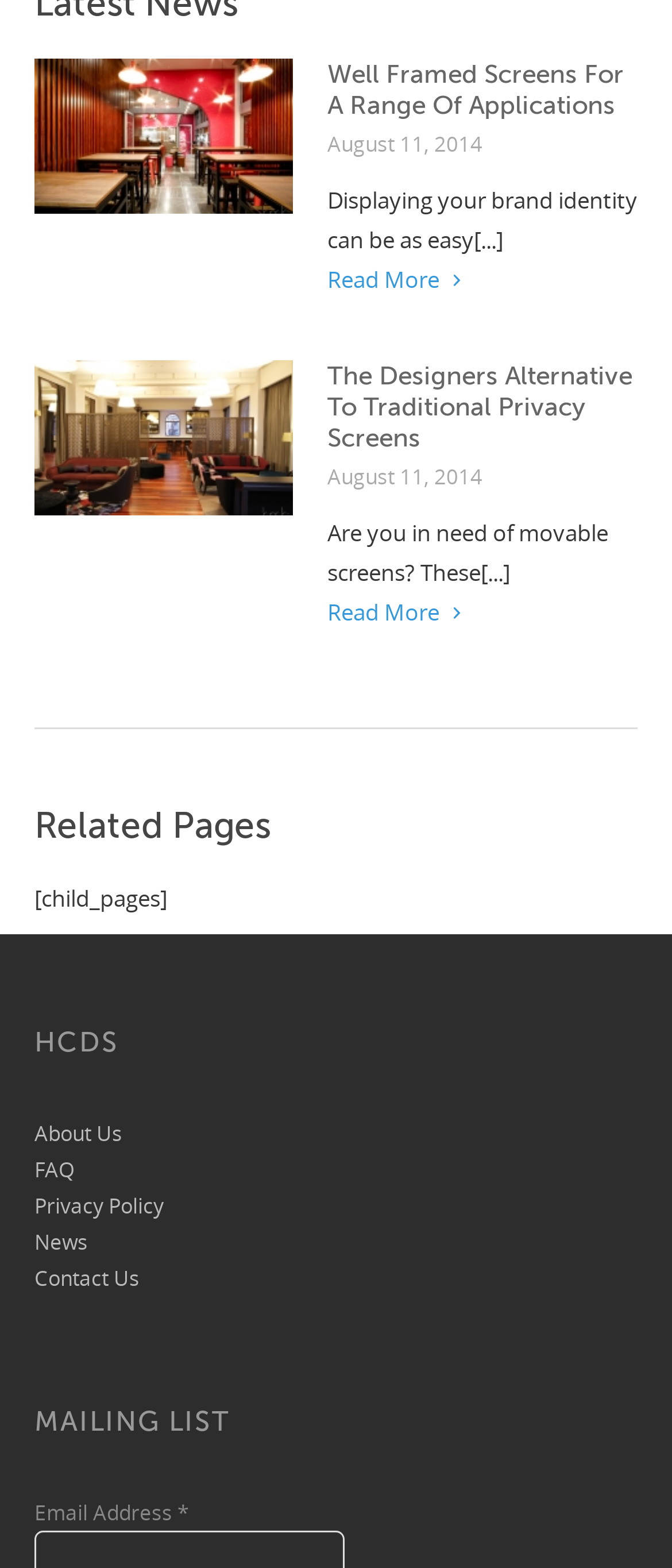What is the input field label below the 'MAILING LIST' heading?
Look at the image and answer the question using a single word or phrase.

Email Address